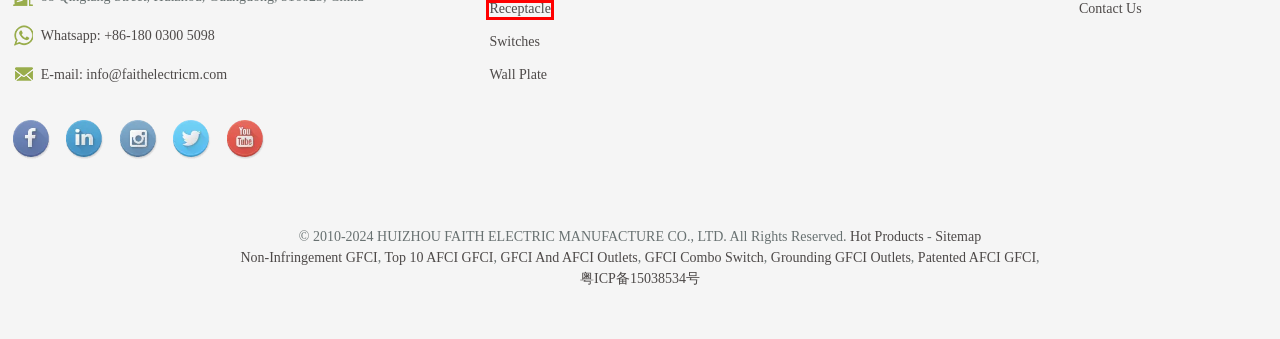You are given a screenshot of a webpage with a red rectangle bounding box around an element. Choose the best webpage description that matches the page after clicking the element in the bounding box. Here are the candidates:
A. Receptacle Manufacturers - China Receptacle Factory & Suppliers
B. Wall Plate Manufacturers - China Wall Plate Factory & Suppliers
C. Wholesale Patented AFCI GFCI Manufacturer and Supplier, Factory | Faith Electric
D. Switches Manufacturers - China Switches Factory & Suppliers
E. Wholesale GFCI Combo Switch Manufacturer and Supplier, Factory | Faith Electric
F. Wholesale Top 10 AFCI GFCI Manufacturer and Supplier, Factory | Faith Electric
G. Wholesale Non-Infringement GFCI Manufacturer and Supplier, Factory | Faith Electric
H. Wholesale Grounding GFCI Outlets Manufacturer and Supplier, Factory | Faith Electric

A